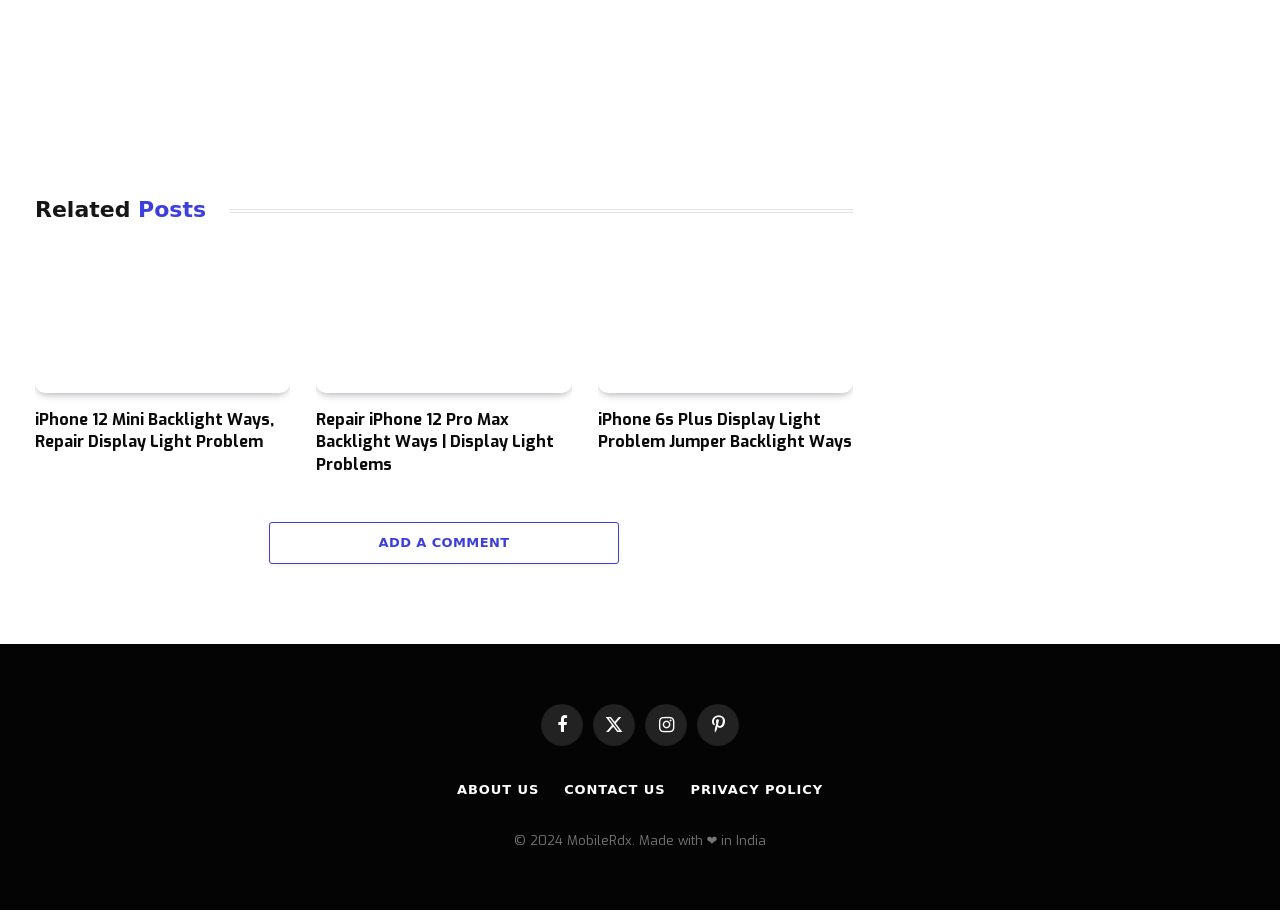Pinpoint the bounding box coordinates of the clickable element needed to complete the instruction: "Visit the ABOUT US page". The coordinates should be provided as four float numbers between 0 and 1: [left, top, right, bottom].

[0.357, 0.852, 0.421, 0.868]